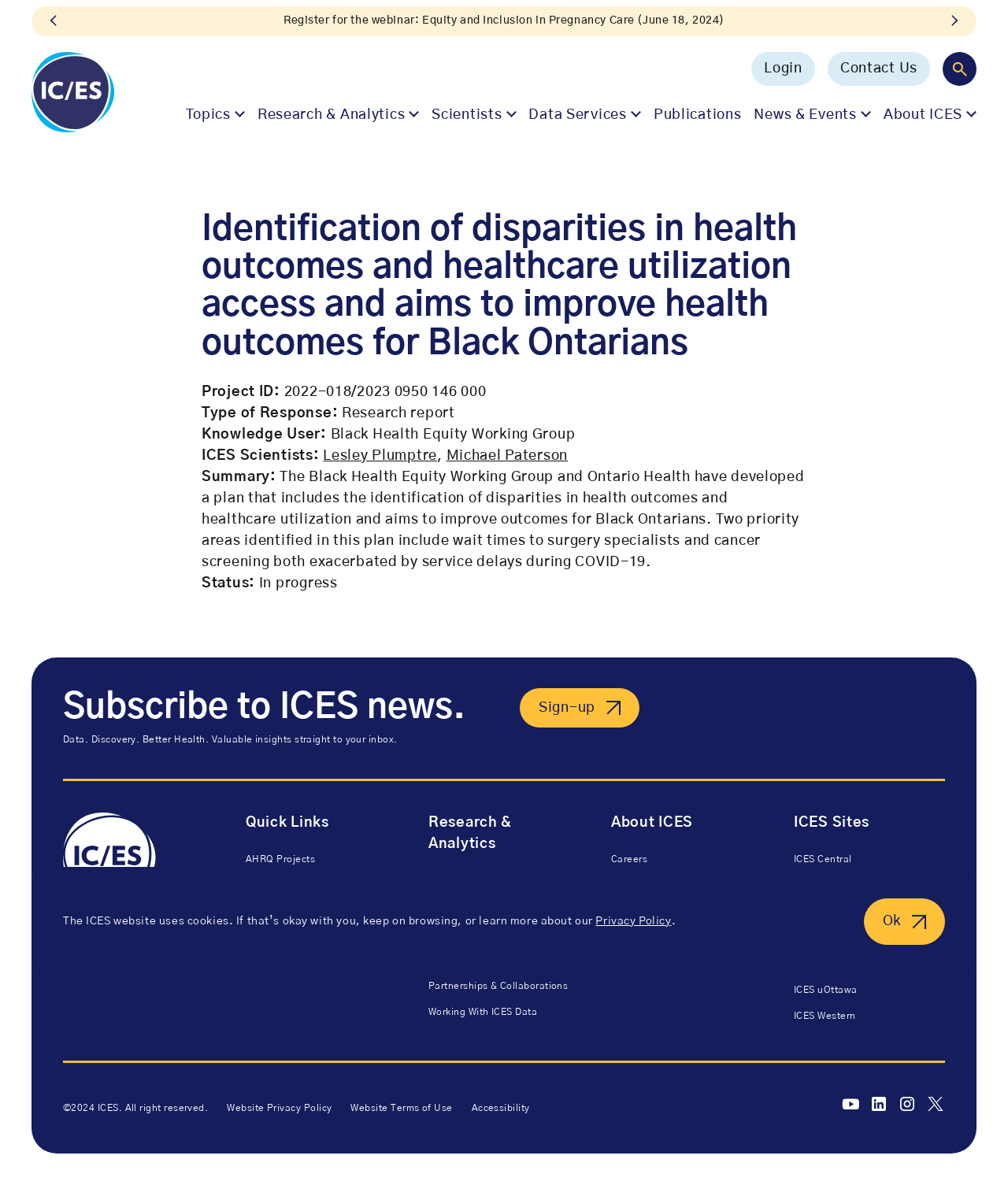Who are the ICES scientists involved in this project?
Refer to the image and provide a one-word or short phrase answer.

Lesley Plumptre, Michael Paterson